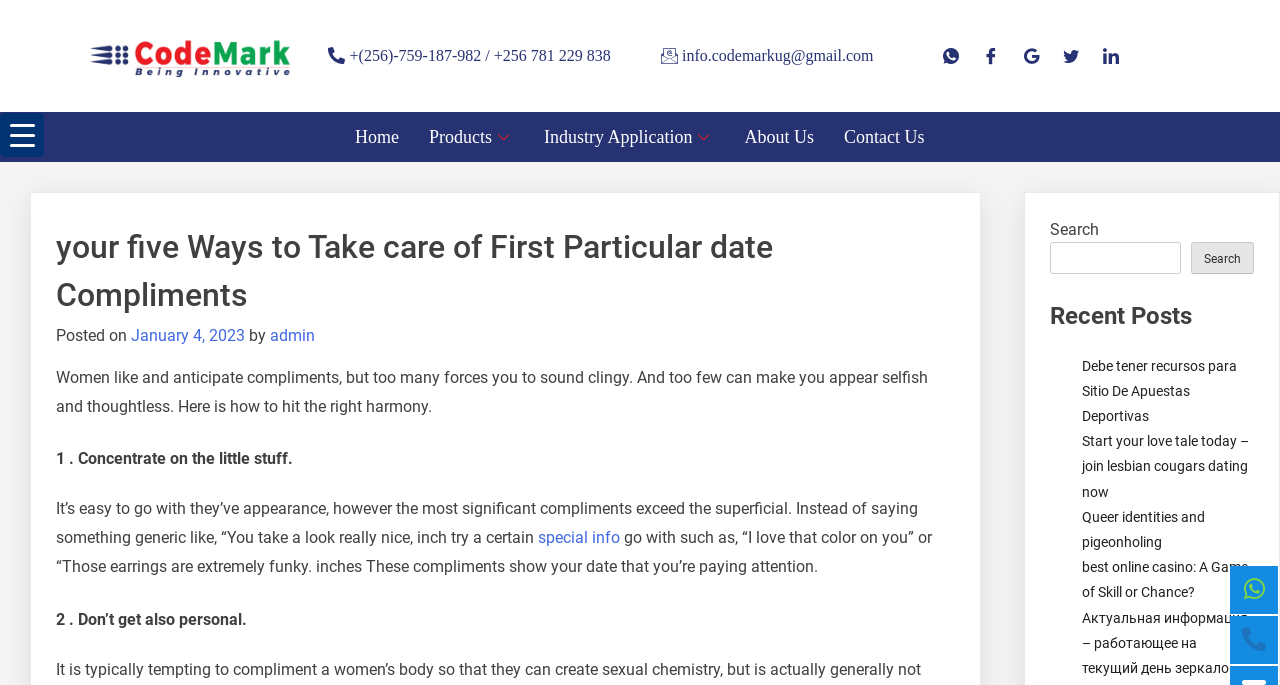Identify the bounding box coordinates of the region that should be clicked to execute the following instruction: "Click the menu trigger button".

[0.0, 0.165, 0.034, 0.229]